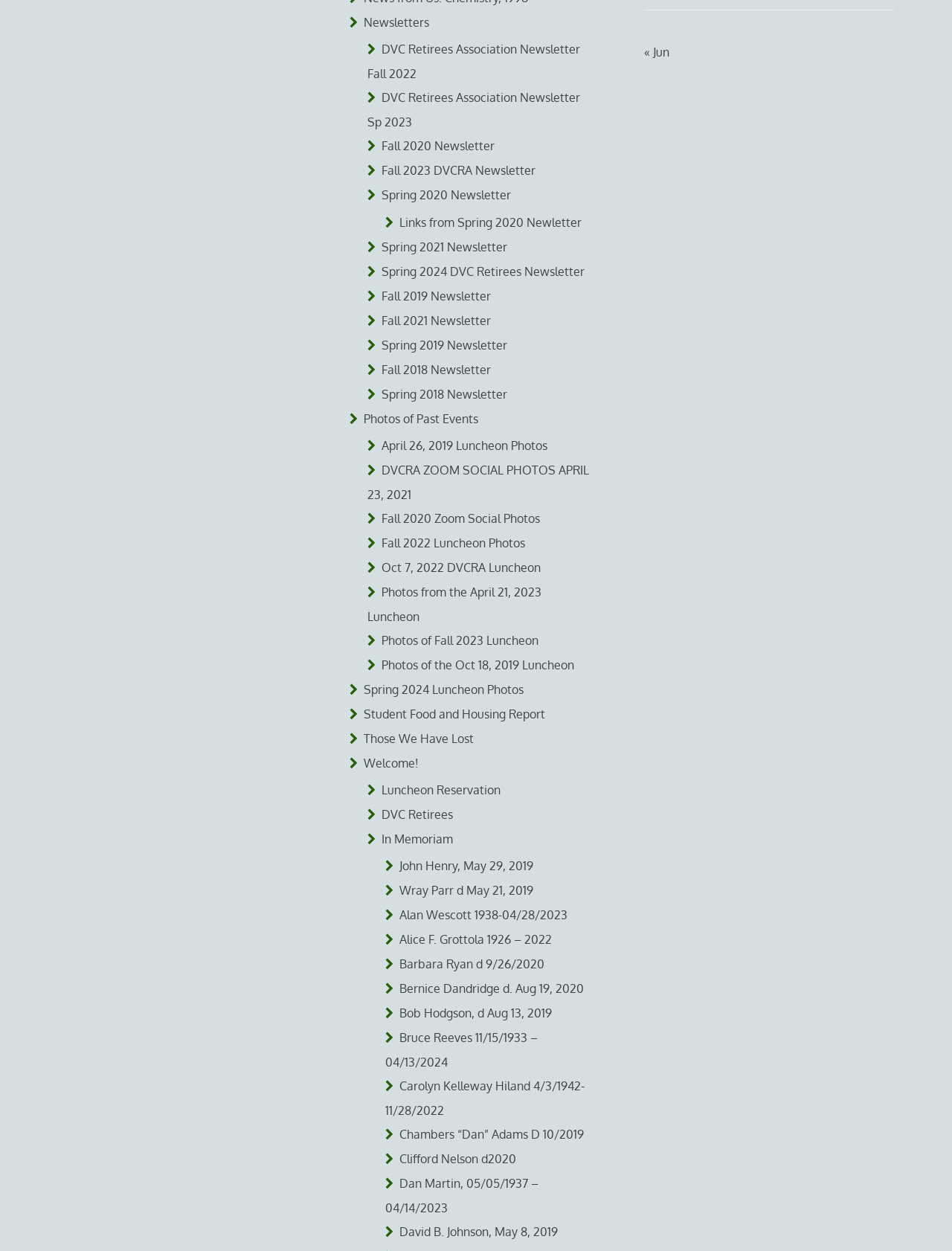How many photos of past events are listed on the webpage?
Provide a short answer using one word or a brief phrase based on the image.

7